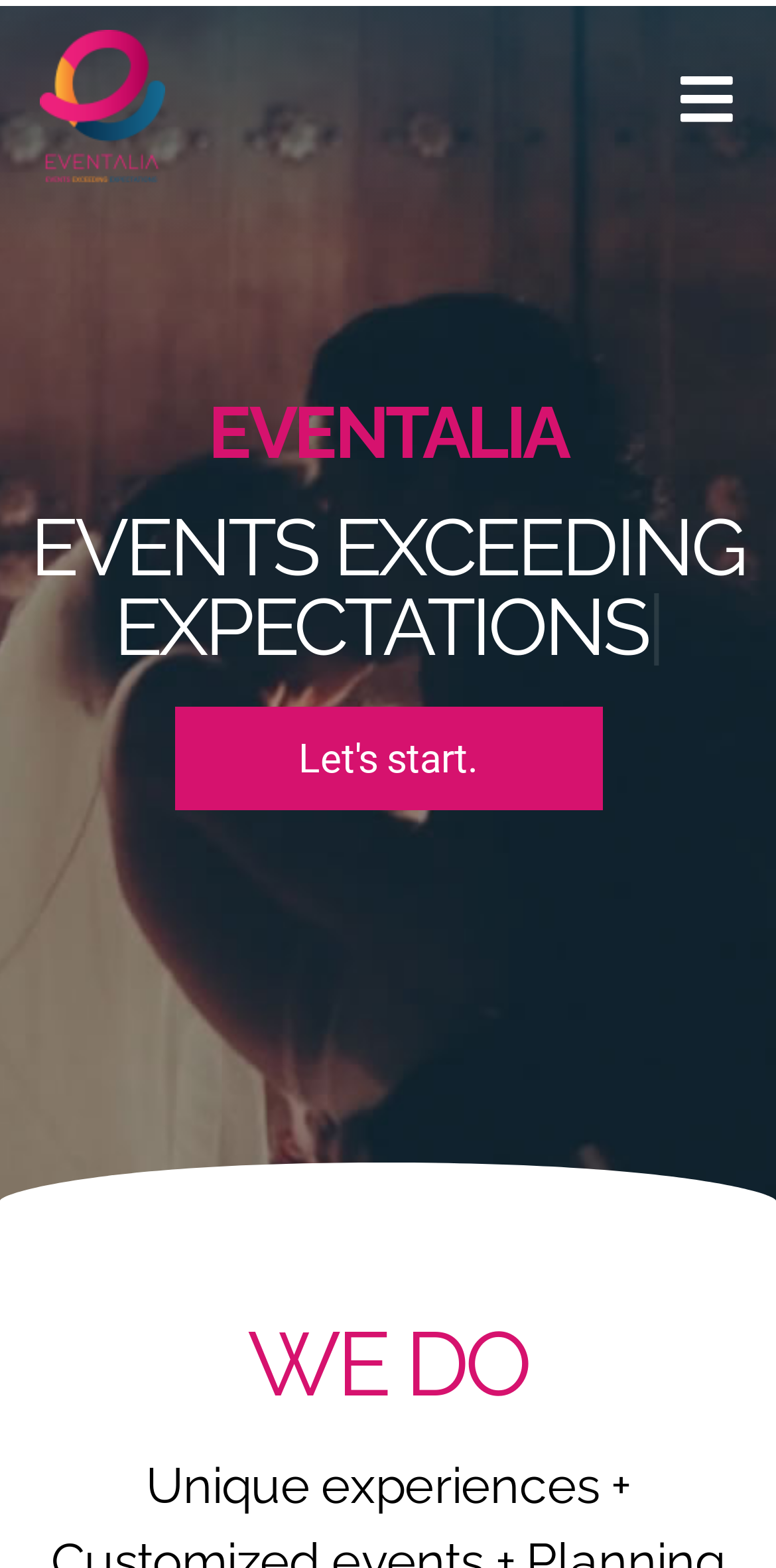What is the text of the second heading?
Refer to the image and answer the question using a single word or phrase.

EVENTS EXCEEDING EXPECTATIONS